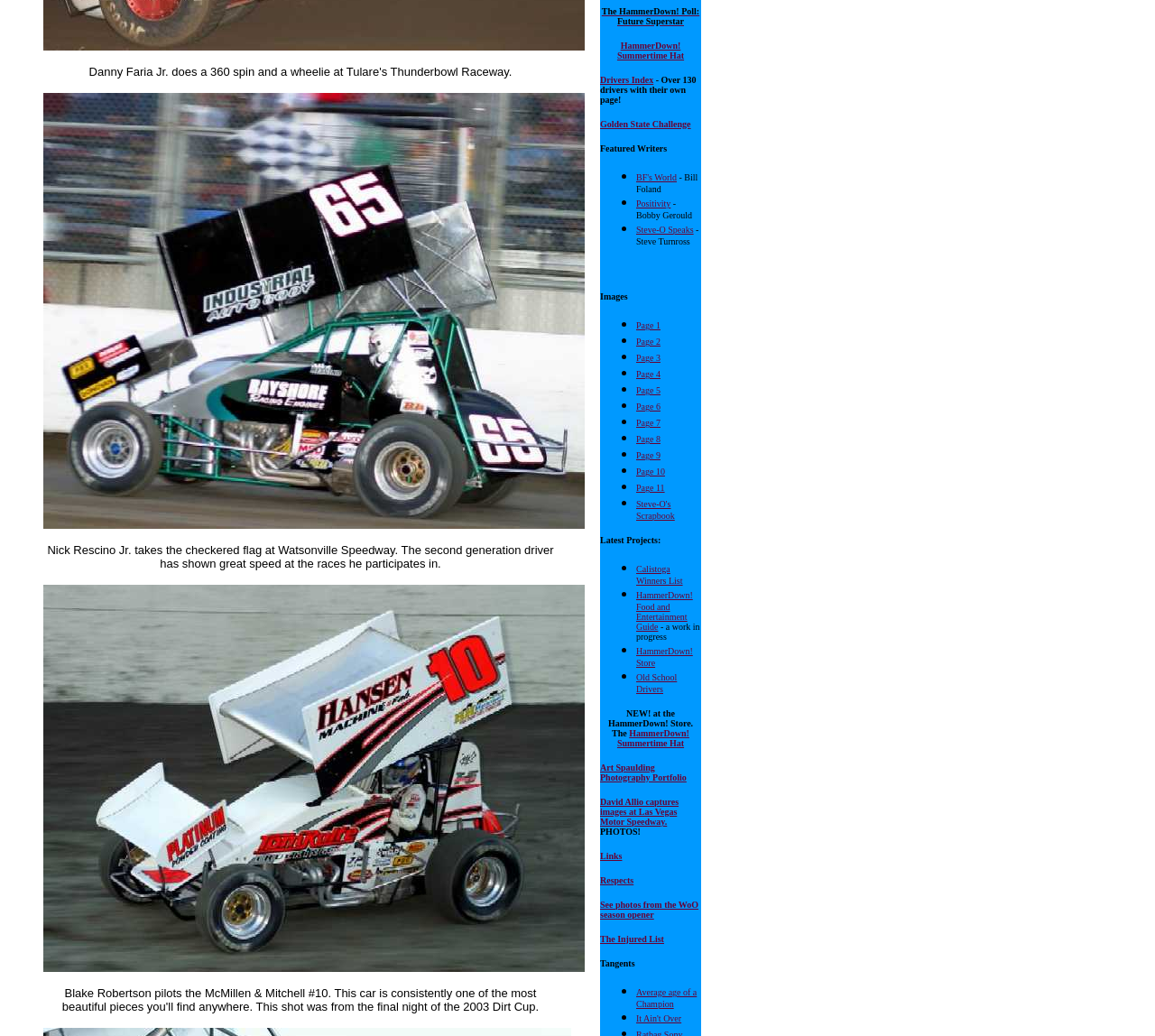How many pages of images are there?
From the screenshot, supply a one-word or short-phrase answer.

11